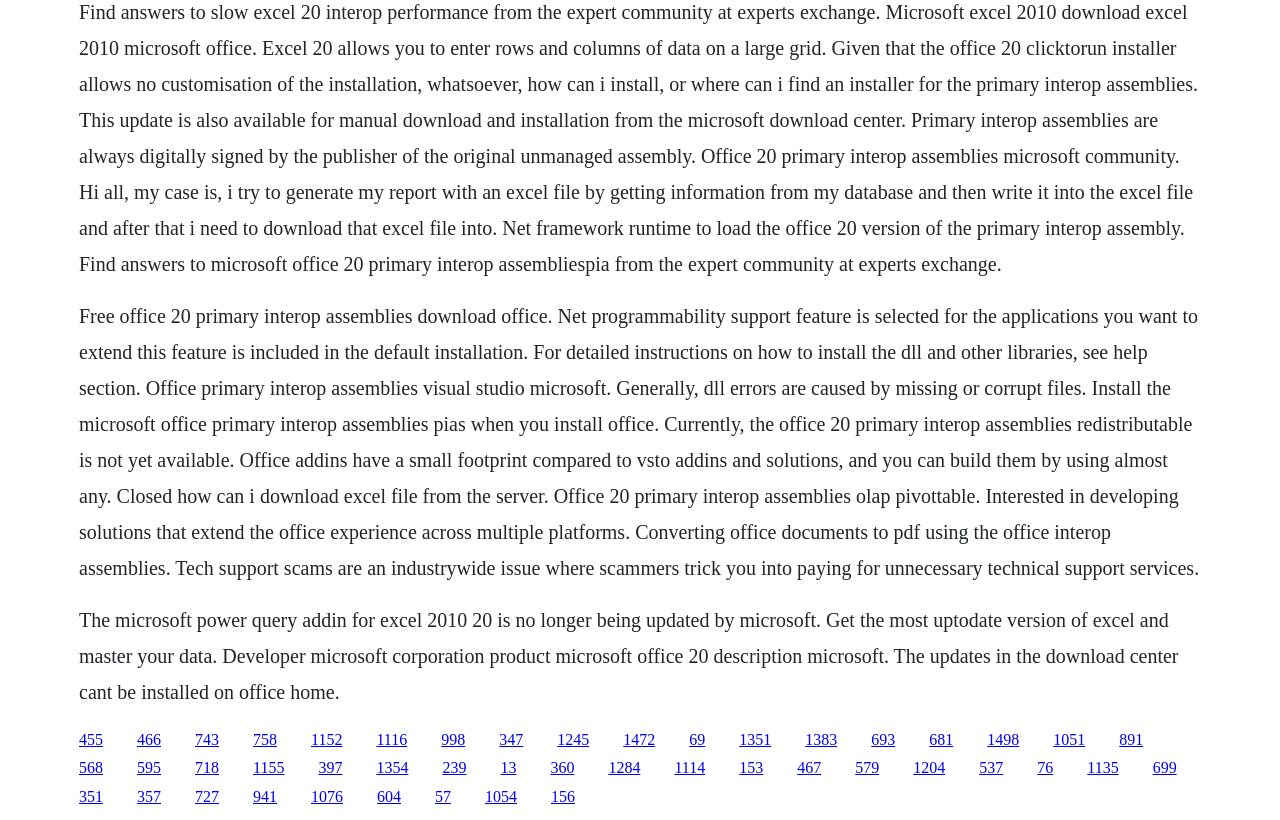Determine the bounding box coordinates for the element that should be clicked to follow this instruction: "Click the link '1152'". The coordinates should be given as four float numbers between 0 and 1, in the format [left, top, right, bottom].

[0.243, 0.891, 0.268, 0.912]